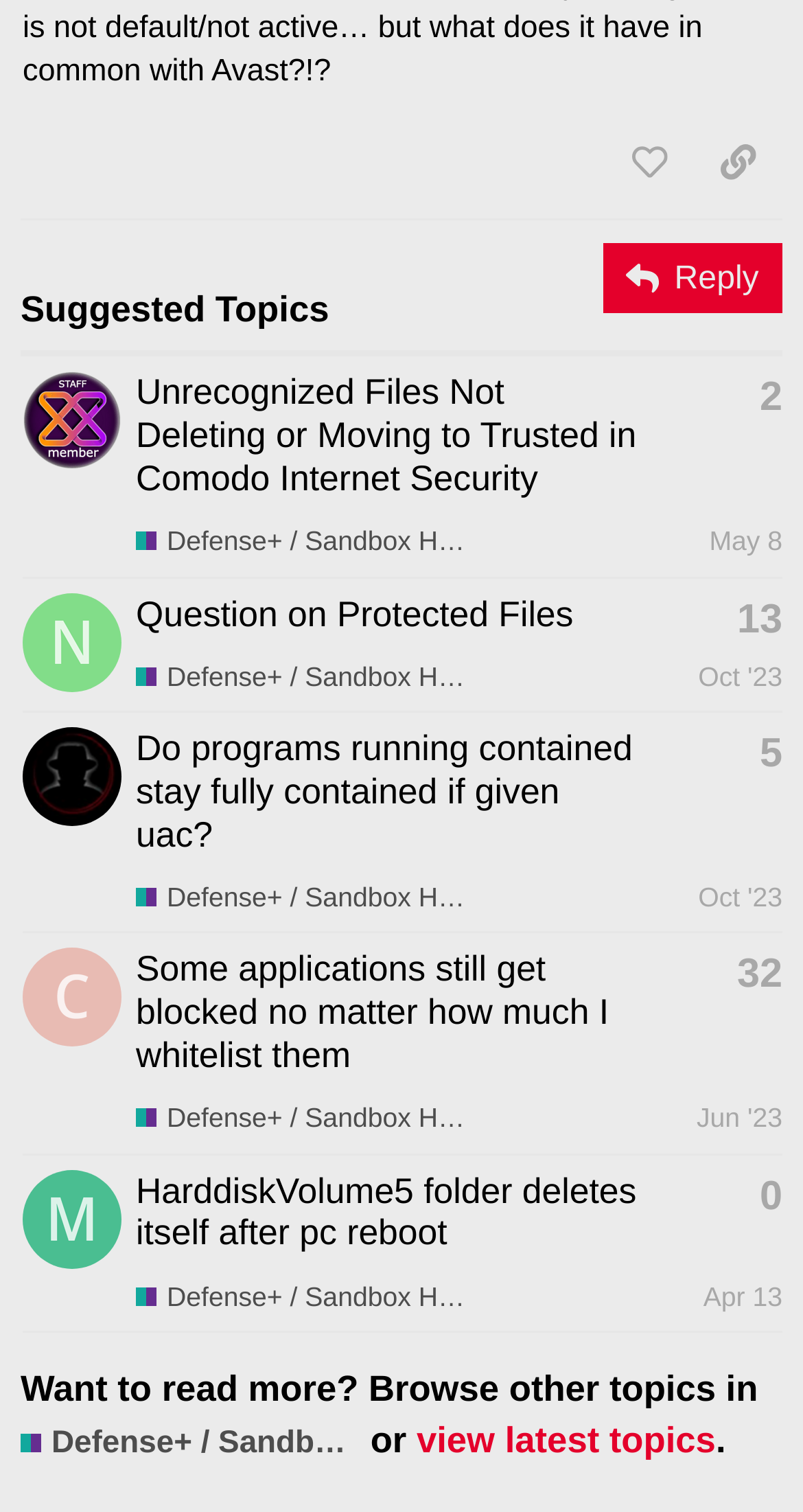Find the bounding box of the UI element described as: "Question on Protected Files". The bounding box coordinates should be given as four float values between 0 and 1, i.e., [left, top, right, bottom].

[0.169, 0.392, 0.714, 0.419]